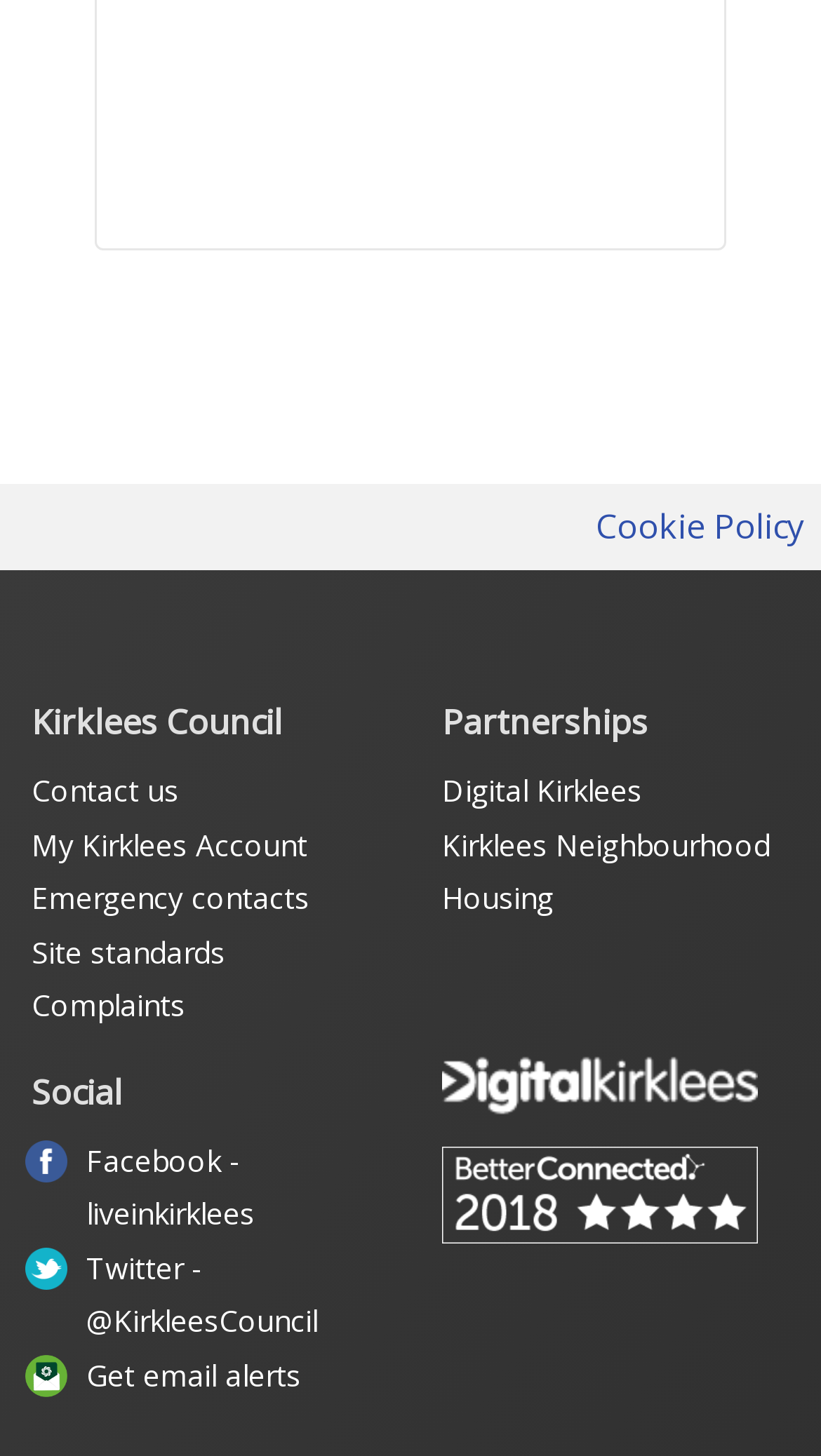Please indicate the bounding box coordinates for the clickable area to complete the following task: "Explore Health and Wellness". The coordinates should be specified as four float numbers between 0 and 1, i.e., [left, top, right, bottom].

None